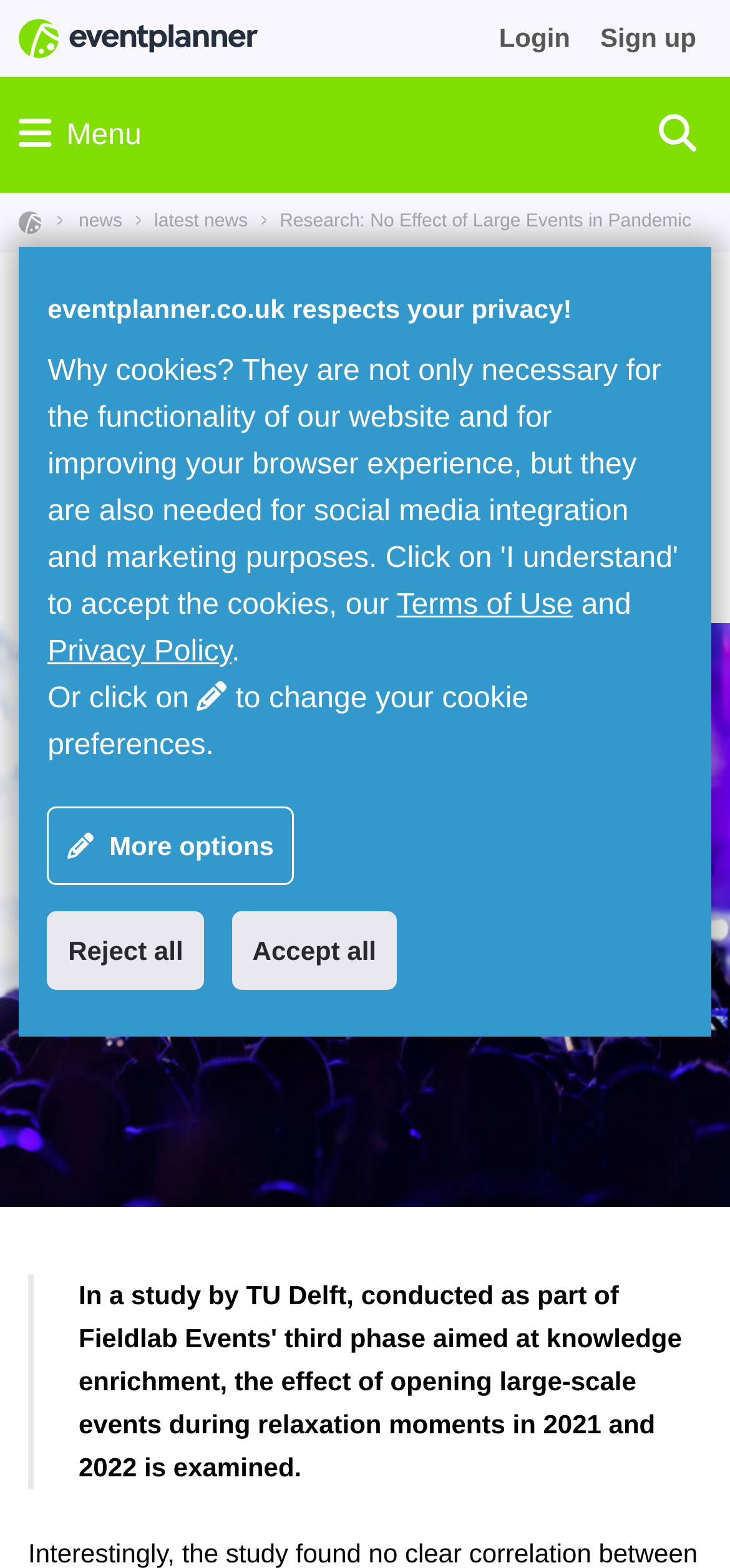Based on the element description "latest news", predict the bounding box coordinates of the UI element.

[0.186, 0.135, 0.357, 0.148]